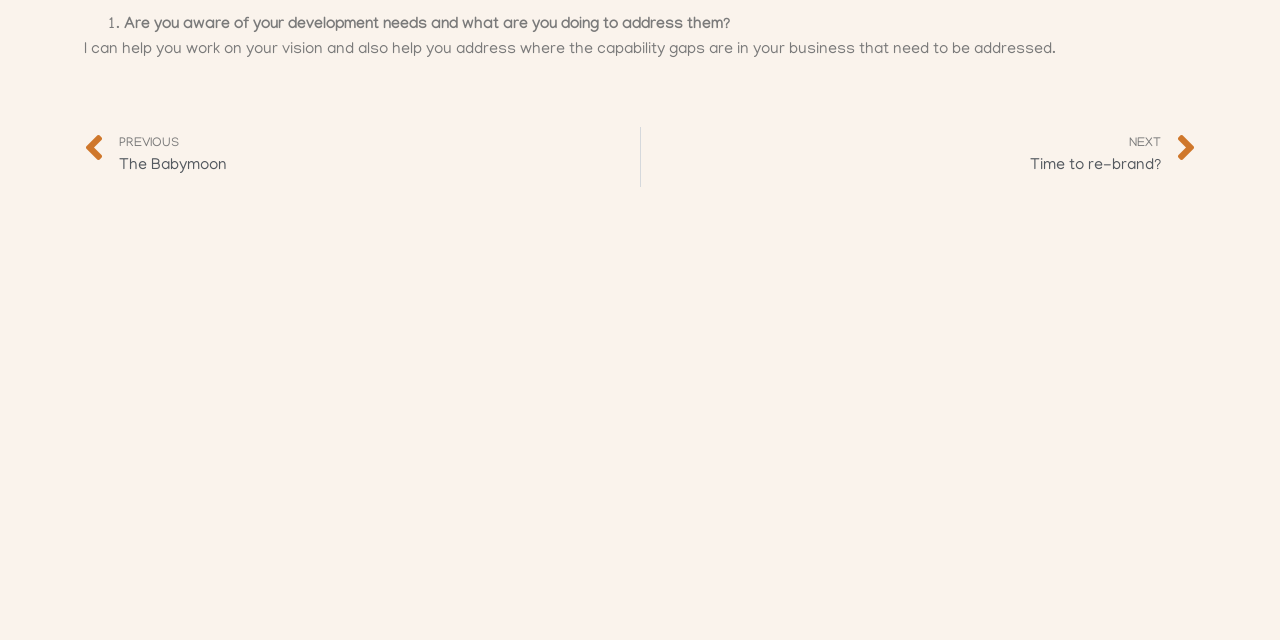Identify the bounding box coordinates of the HTML element based on this description: "NextTime to re-brand?Next".

[0.5, 0.198, 0.934, 0.292]